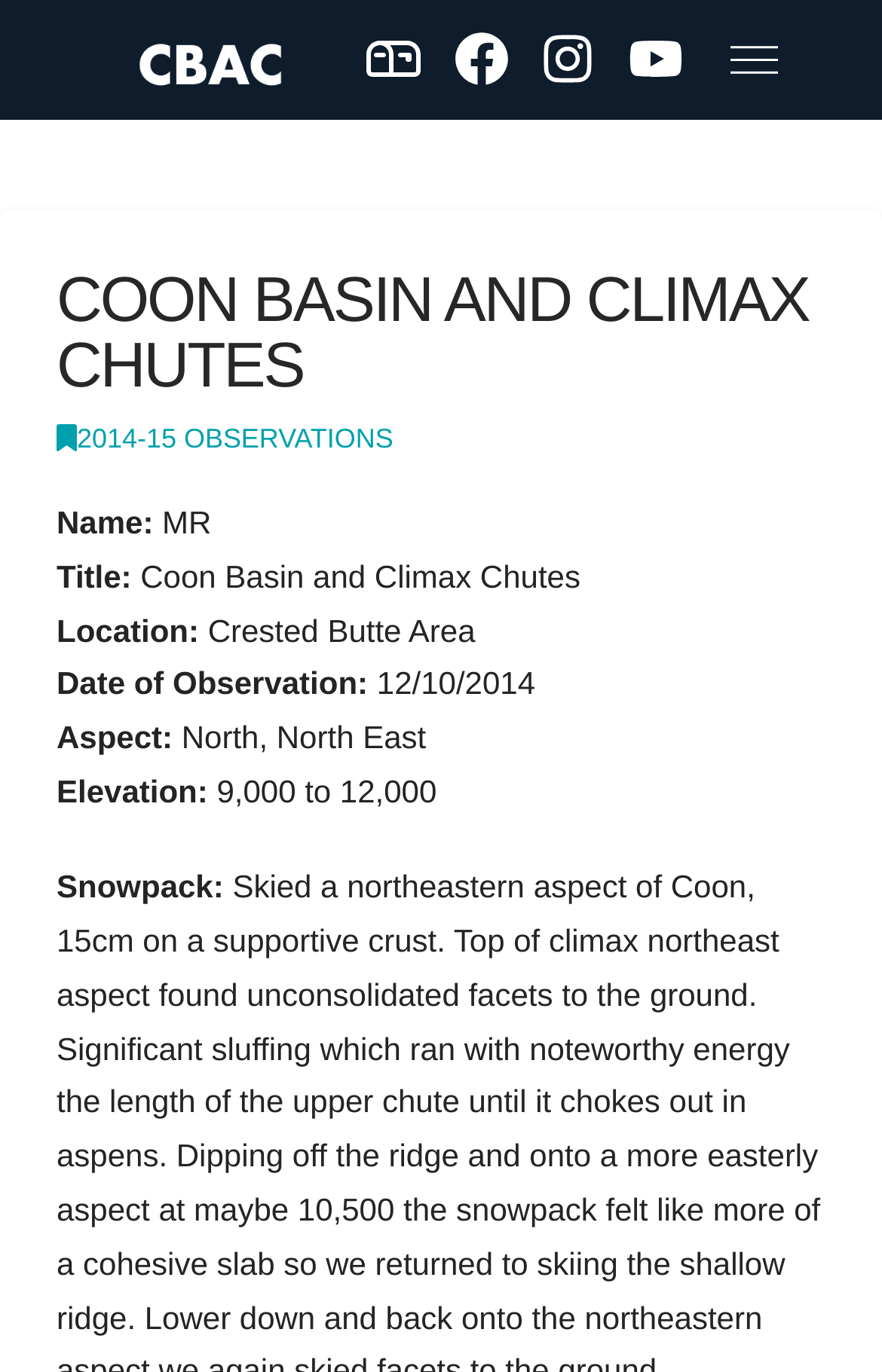What is the aspect of Coon Basin and Climax Chutes?
Look at the screenshot and respond with a single word or phrase.

North, North East